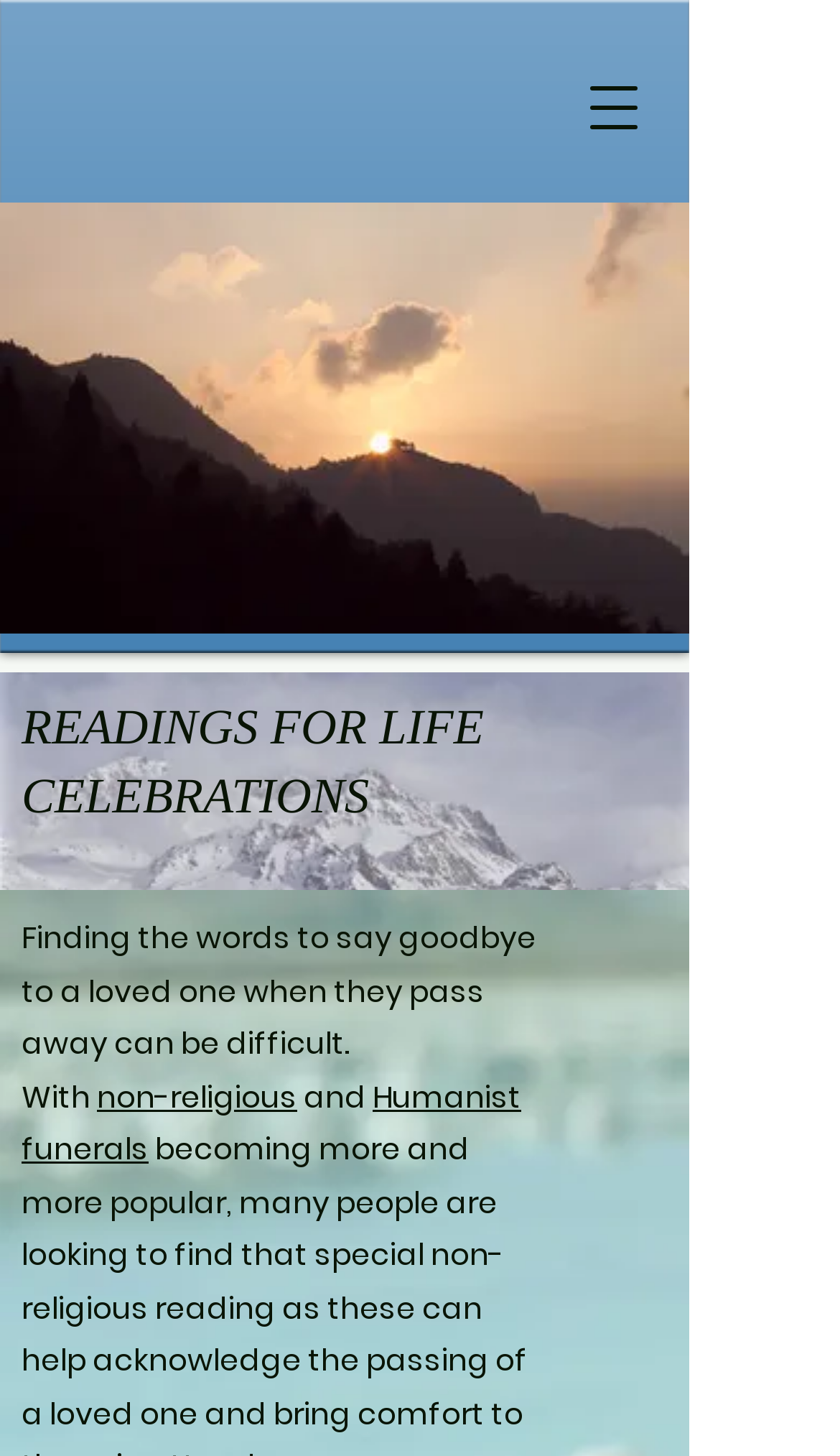What type of funerals are mentioned on this webpage?
Please provide a single word or phrase in response based on the screenshot.

Non-religious and Humanist